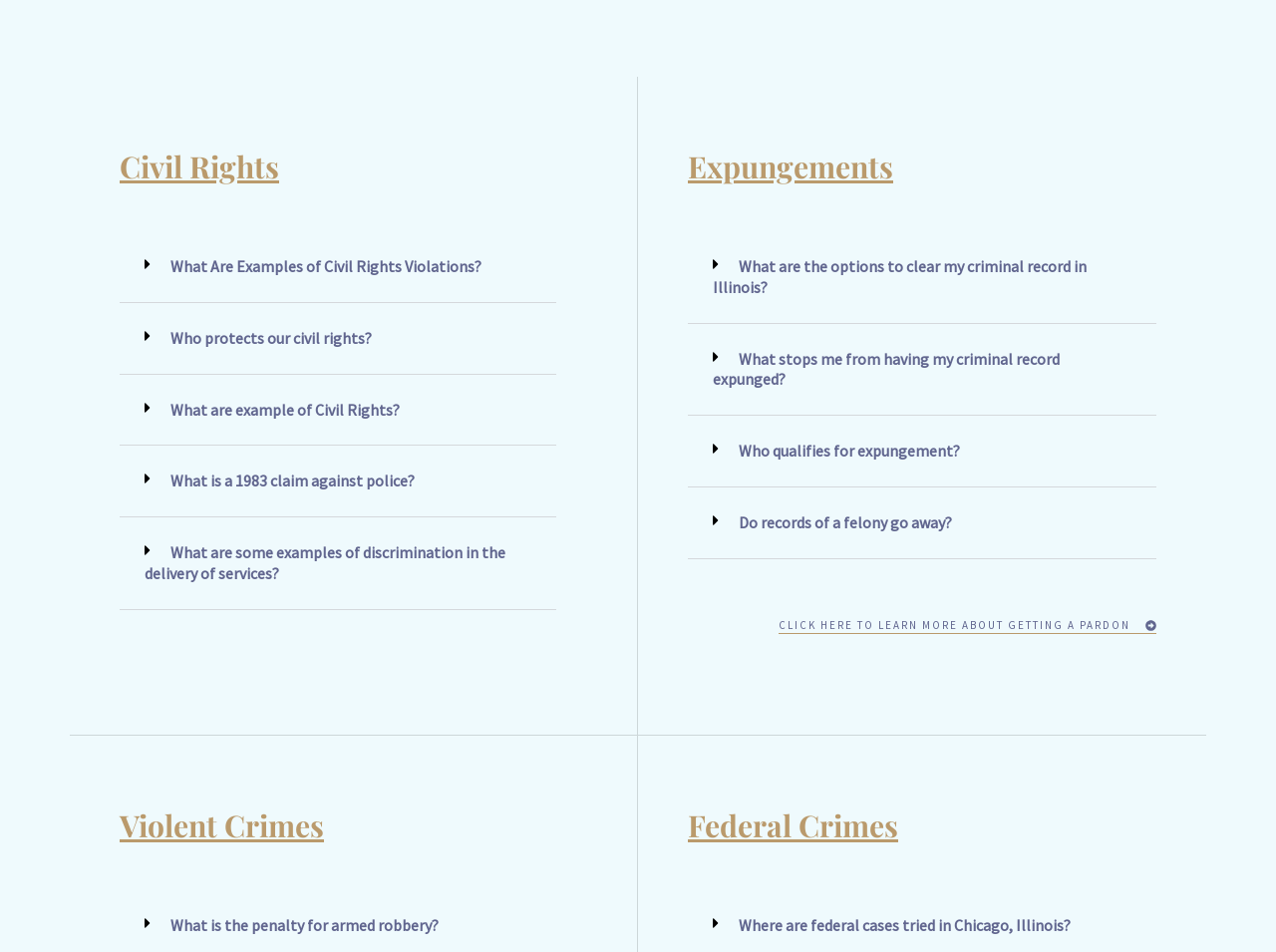How many buttons are there in the 'Expungements' section?
Please answer the question with a detailed and comprehensive explanation.

The 'Expungements' section has four buttons: 'What are the options to clear my criminal record in Illinois?', 'What stops me from having my criminal record expunged?', 'Who qualifies for expungement?', and 'Do records of a felony go away?'. These buttons are located in the 'Expungements' section, indicating that there are four buttons in this section.